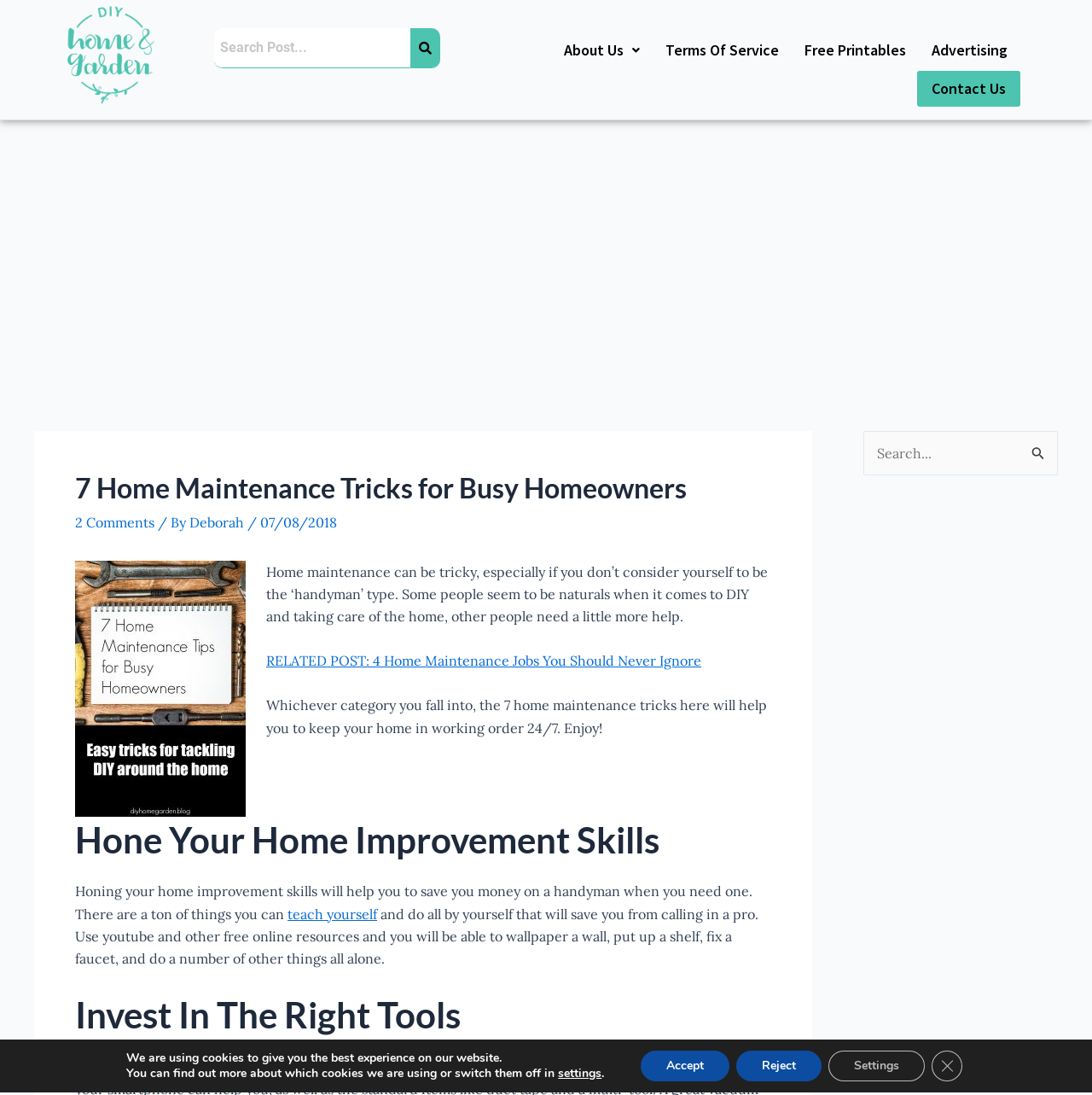Identify the bounding box coordinates for the UI element that matches this description: "Free Printables".

[0.725, 0.027, 0.842, 0.065]